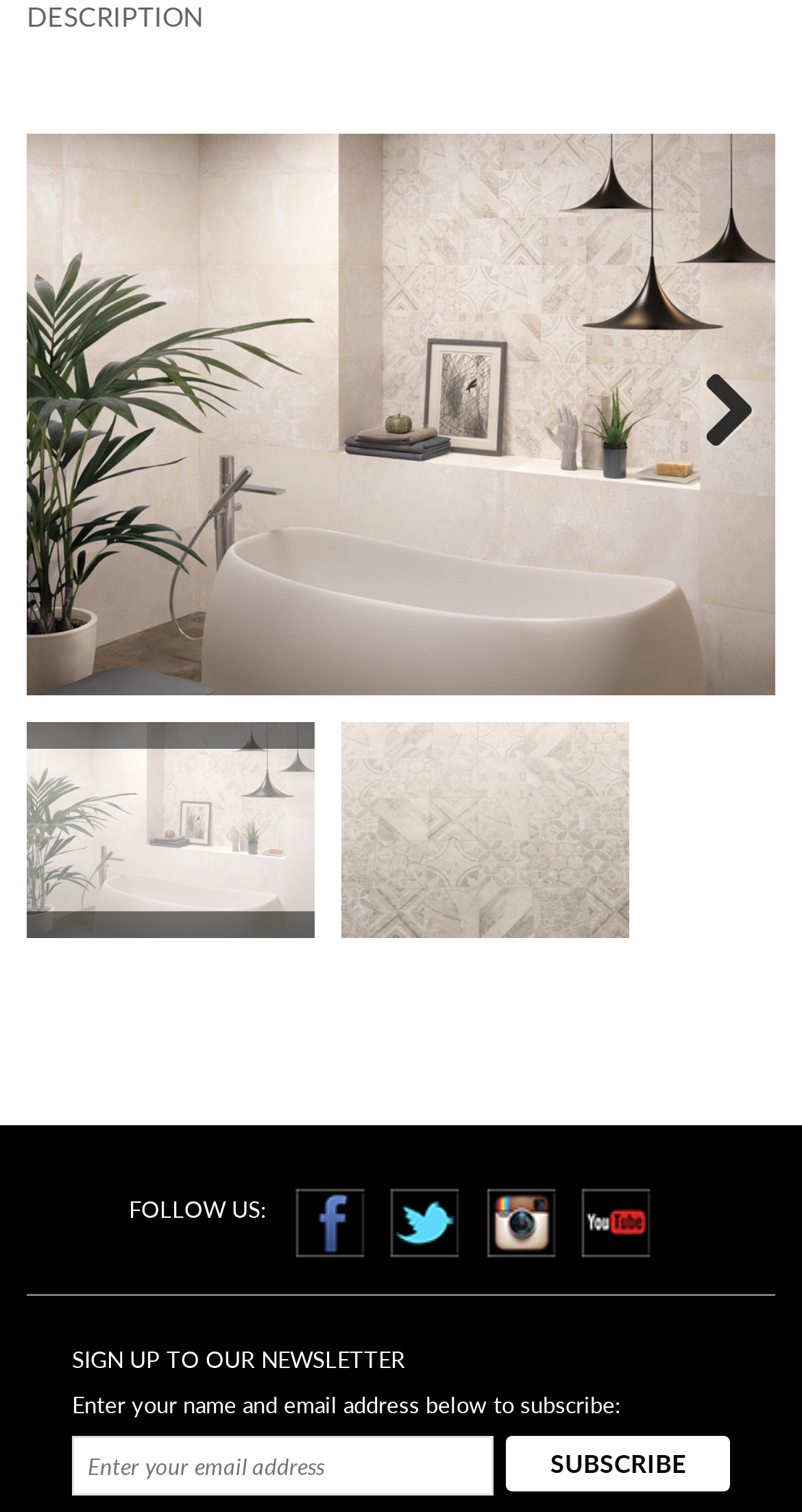Please determine the bounding box coordinates for the element that should be clicked to follow these instructions: "Click Next".

[0.838, 0.247, 0.941, 0.301]